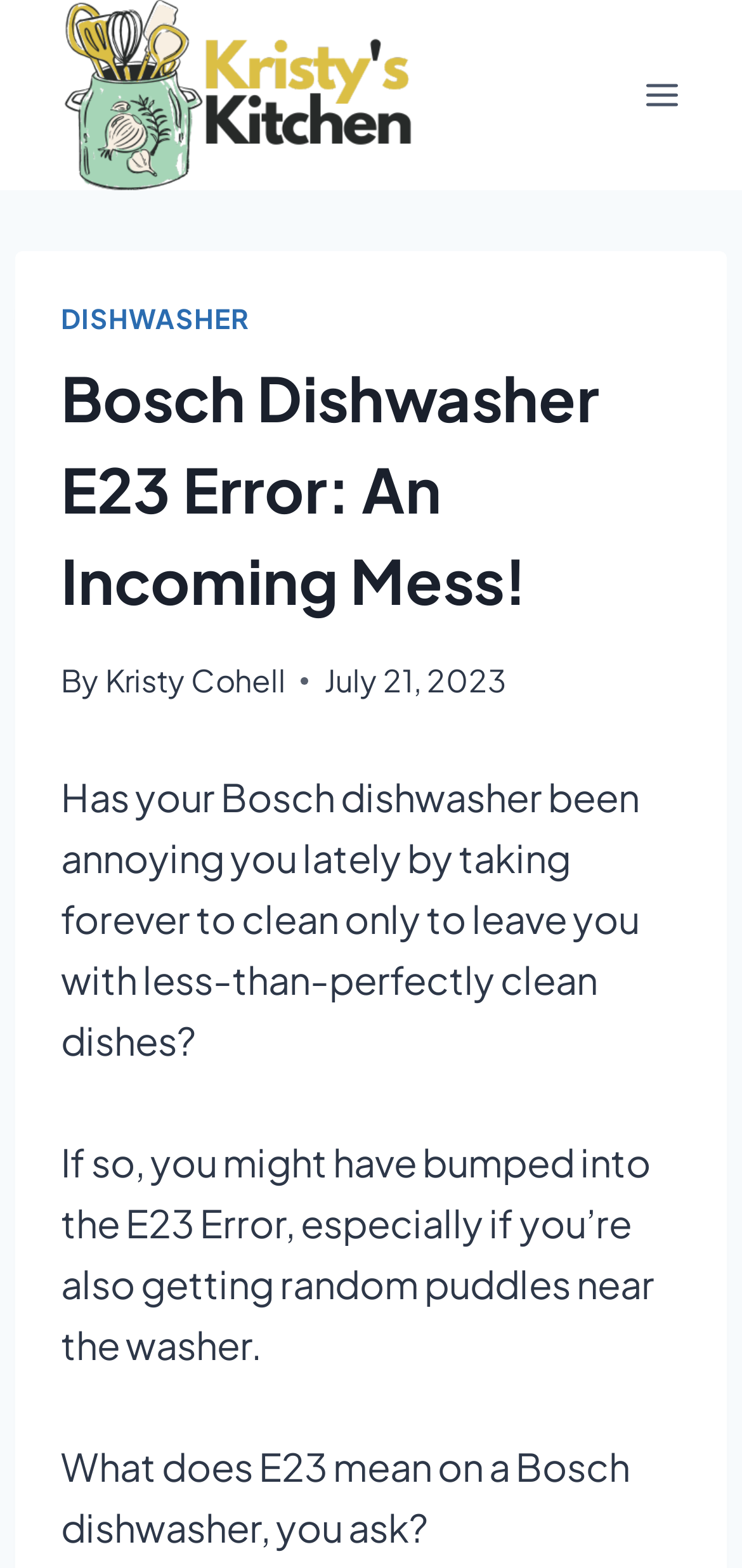Please identify and generate the text content of the webpage's main heading.

Bosch Dishwasher E23 Error: An Incoming Mess!